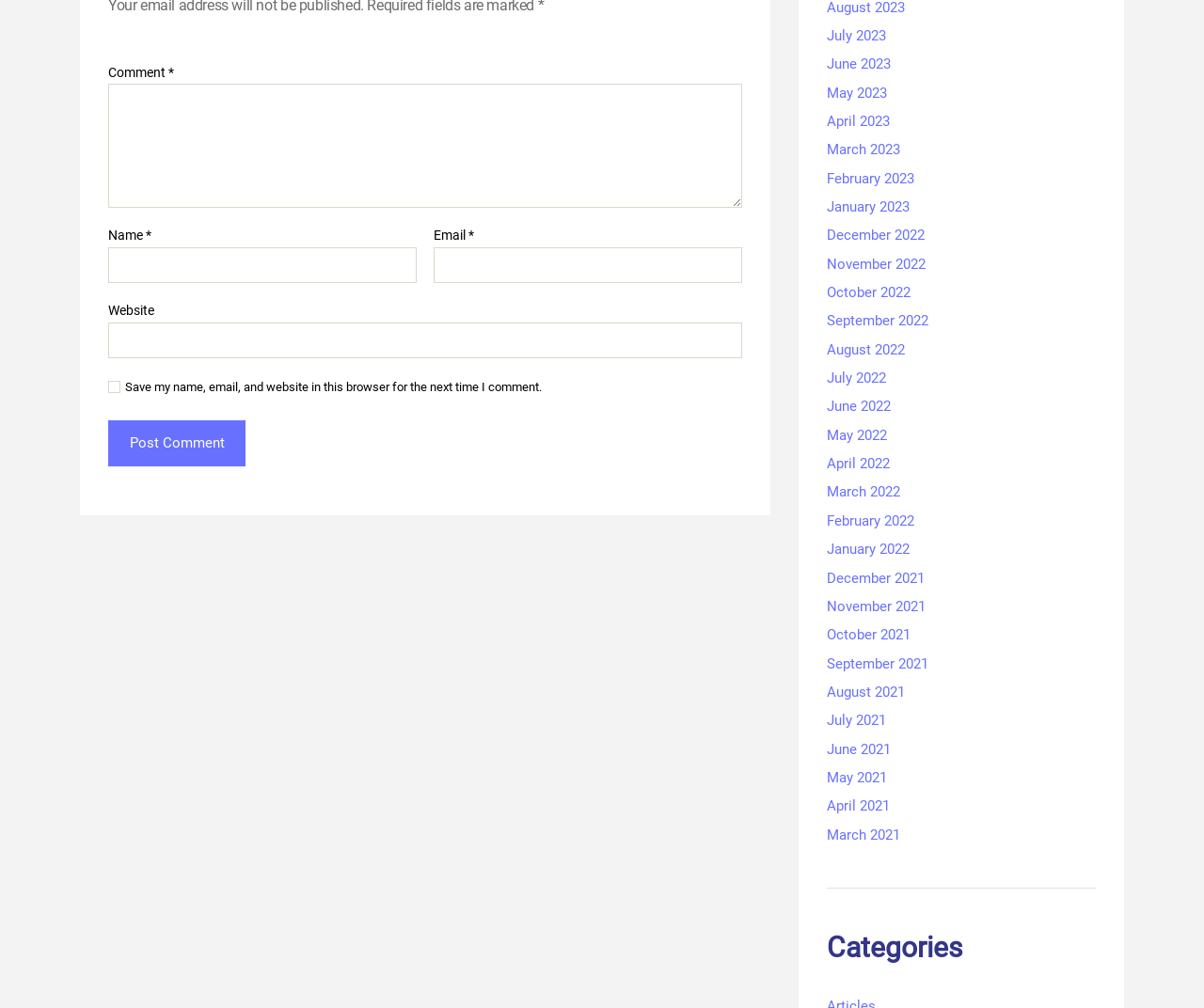What is the position of the 'Post Comment' button?
Look at the image and construct a detailed response to the question.

I analyzed the bounding box coordinates of the 'Post Comment' button element, which are [0.09, 0.417, 0.204, 0.463]. This suggests that the button is located at the bottom left of the webpage.